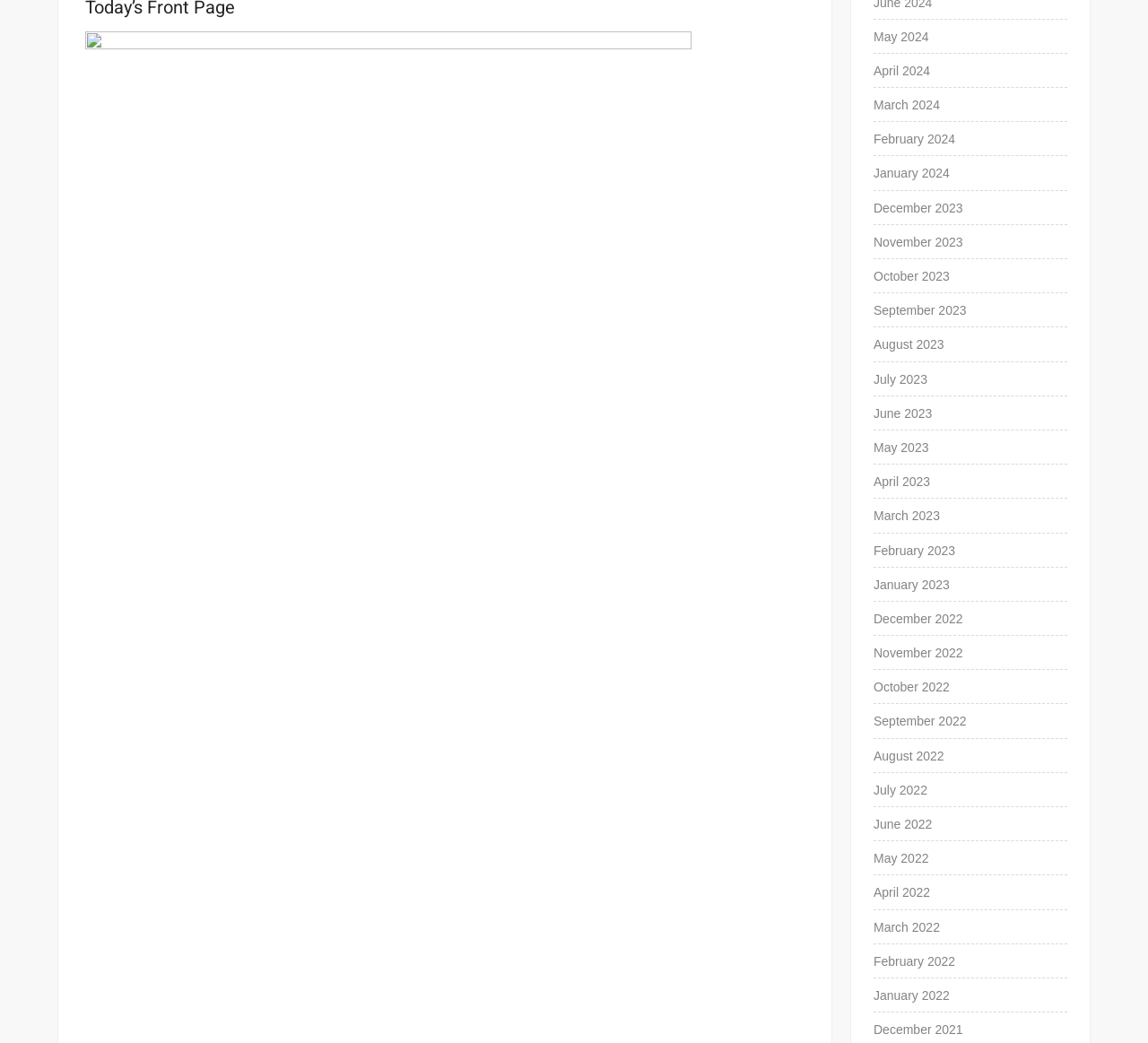Please mark the bounding box coordinates of the area that should be clicked to carry out the instruction: "Go to January 2023".

[0.761, 0.549, 0.827, 0.572]